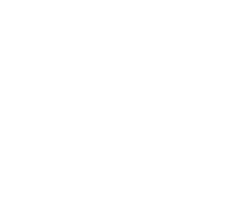What is the purpose of the Getty logo in the image?
Based on the content of the image, thoroughly explain and answer the question.

The Getty logo serves as a marker of the professional source of the accompanying visuals, indicating that the image is from a reputable and trustworthy photography agency.